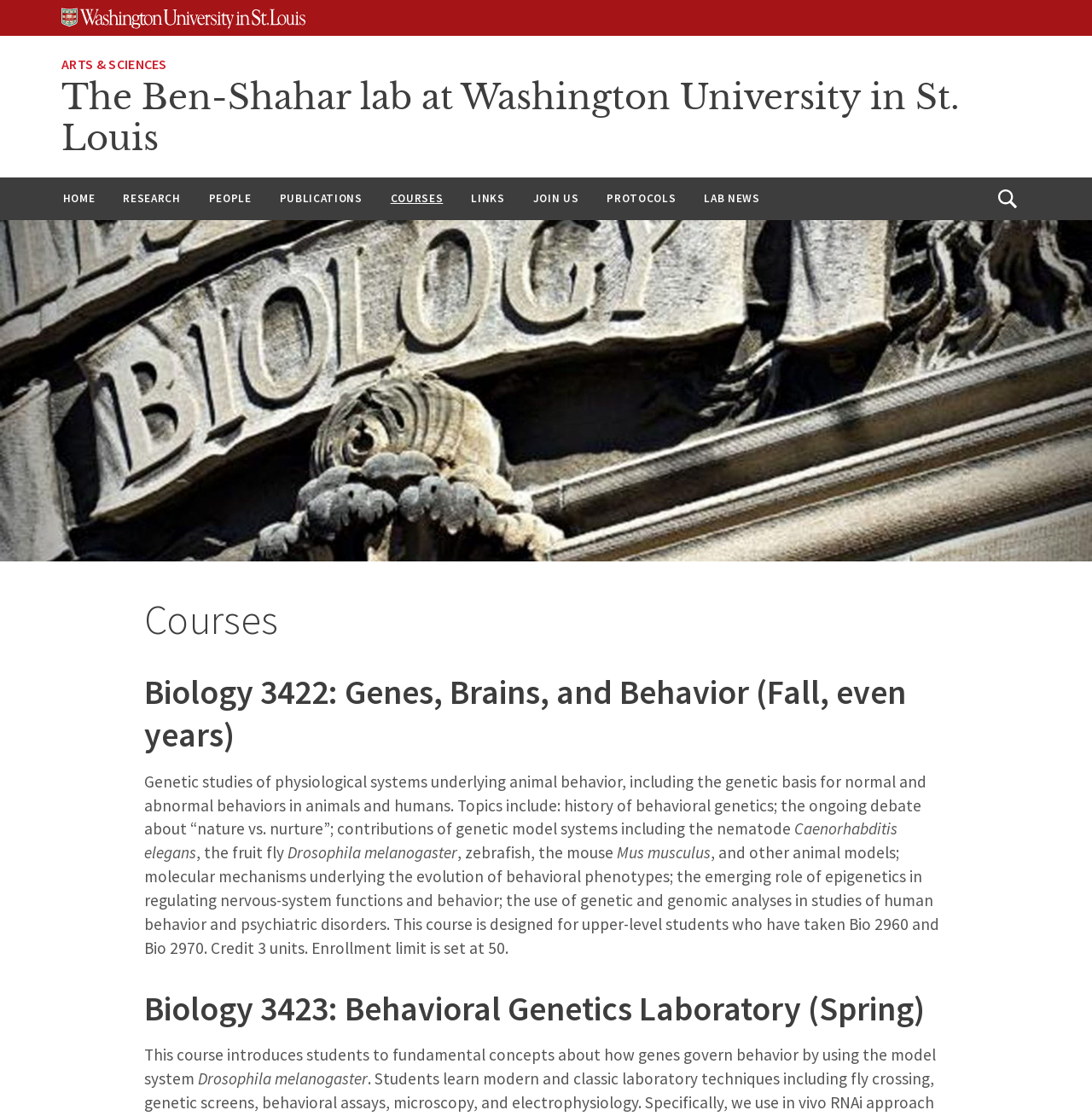Using floating point numbers between 0 and 1, provide the bounding box coordinates in the format (top-left x, top-left y, bottom-right x, bottom-right y). Locate the UI element described here: Join Us

[0.476, 0.159, 0.542, 0.197]